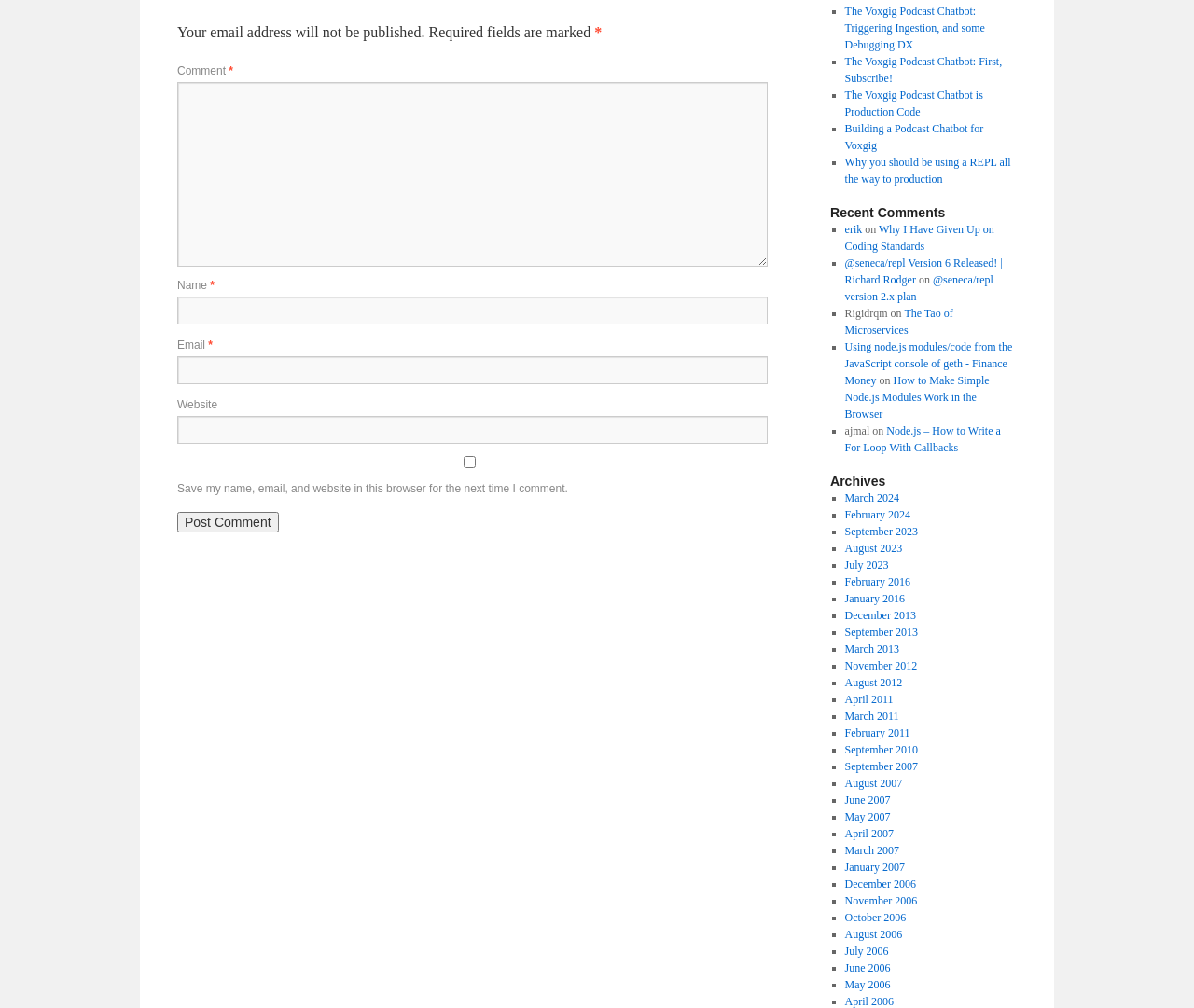Identify the bounding box coordinates of the region that should be clicked to execute the following instruction: "Click the 'Post Comment' button".

[0.148, 0.508, 0.233, 0.528]